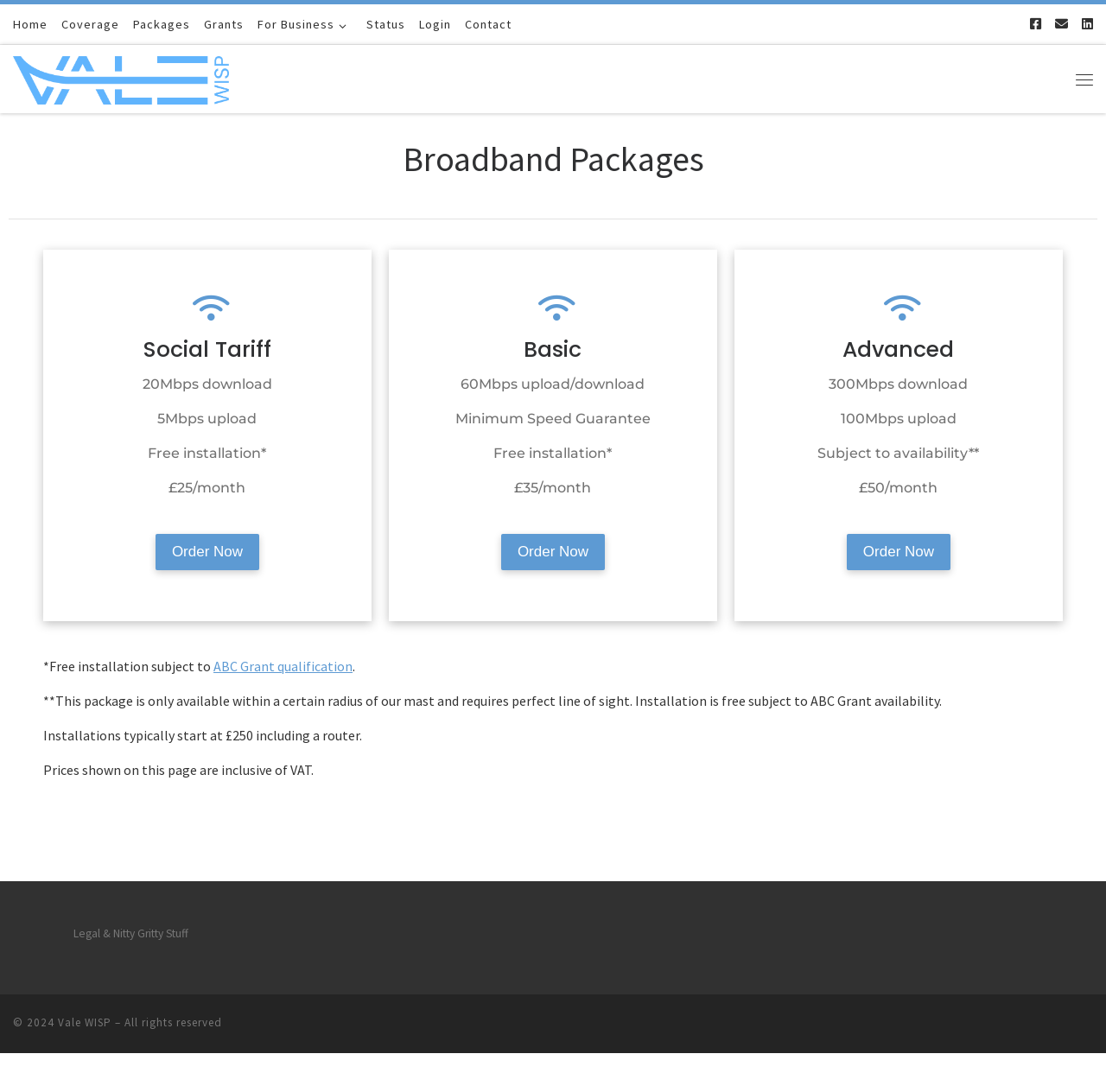Identify the bounding box coordinates of the region that needs to be clicked to carry out this instruction: "Click on the 'Order Now' button for the Social Tariff package". Provide these coordinates as four float numbers ranging from 0 to 1, i.e., [left, top, right, bottom].

[0.141, 0.489, 0.234, 0.522]